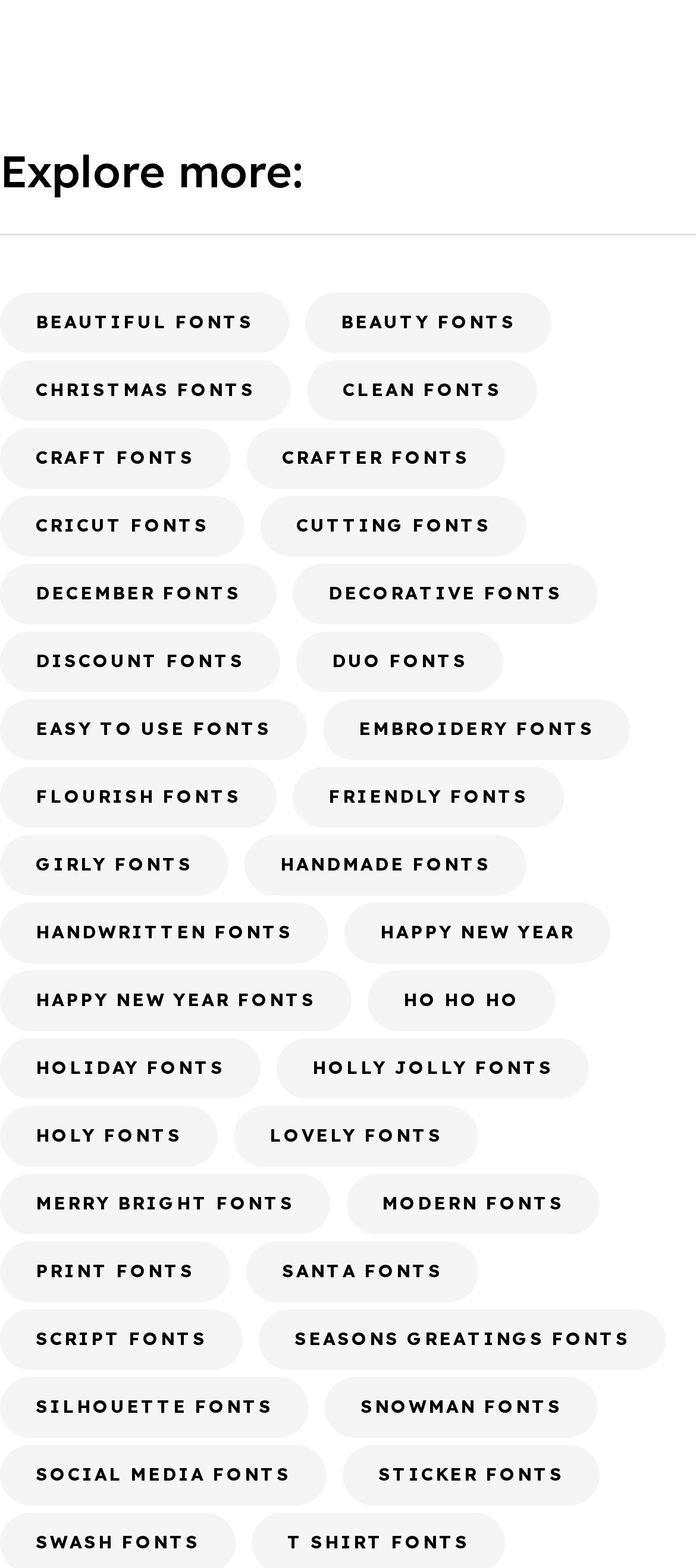Calculate the bounding box coordinates for the UI element based on the following description: "Happy New Year Fonts". Ensure the coordinates are four float numbers between 0 and 1, i.e., [left, top, right, bottom].

[0.0, 0.619, 0.505, 0.657]